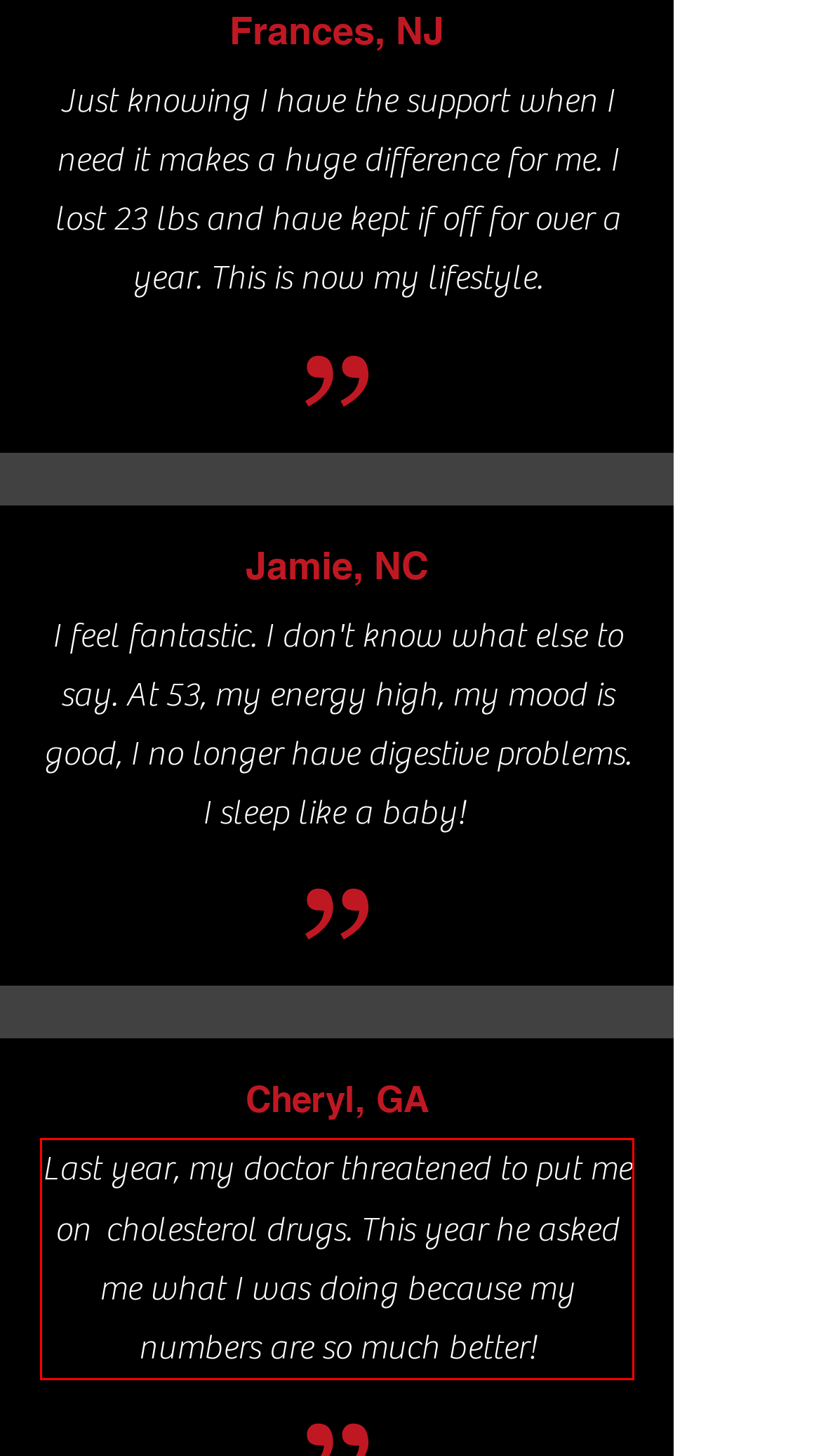Analyze the screenshot of the webpage and extract the text from the UI element that is inside the red bounding box.

Last year, my doctor threatened to put me on cholesterol drugs. This year he asked me what I was doing because my numbers are so much better!